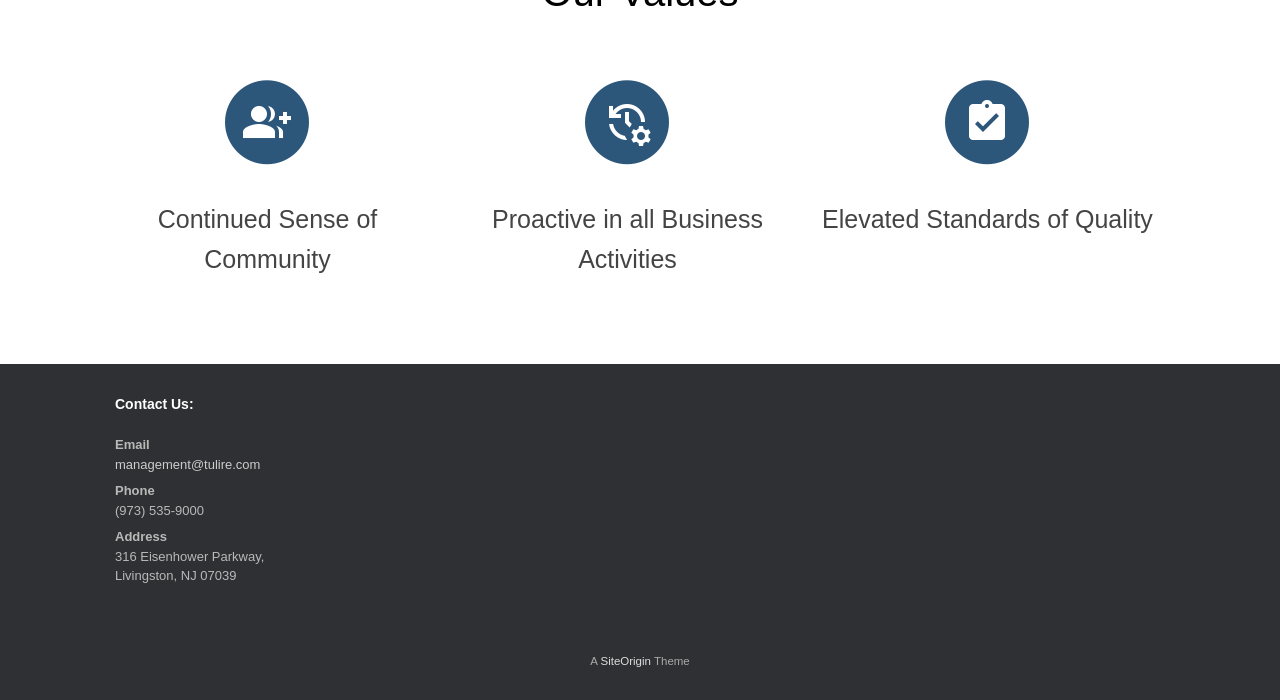Give a concise answer using one word or a phrase to the following question:
How can I contact the management team?

Email or phone